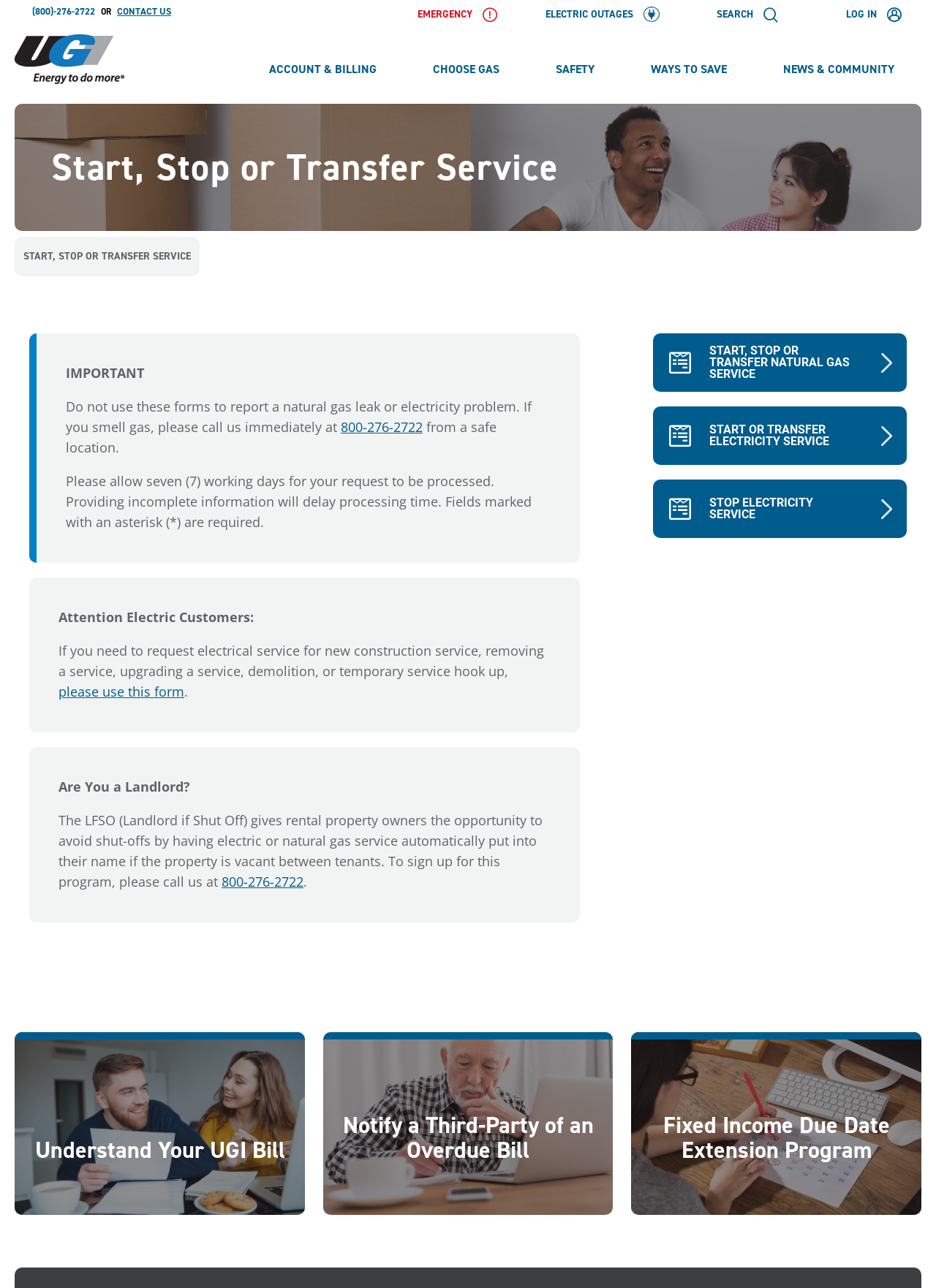Based on the image, provide a detailed response to the question:
How long does it take to process a service request?

According to the webpage, it takes seven working days to process a service request. It is also mentioned that providing incomplete information will delay processing time.